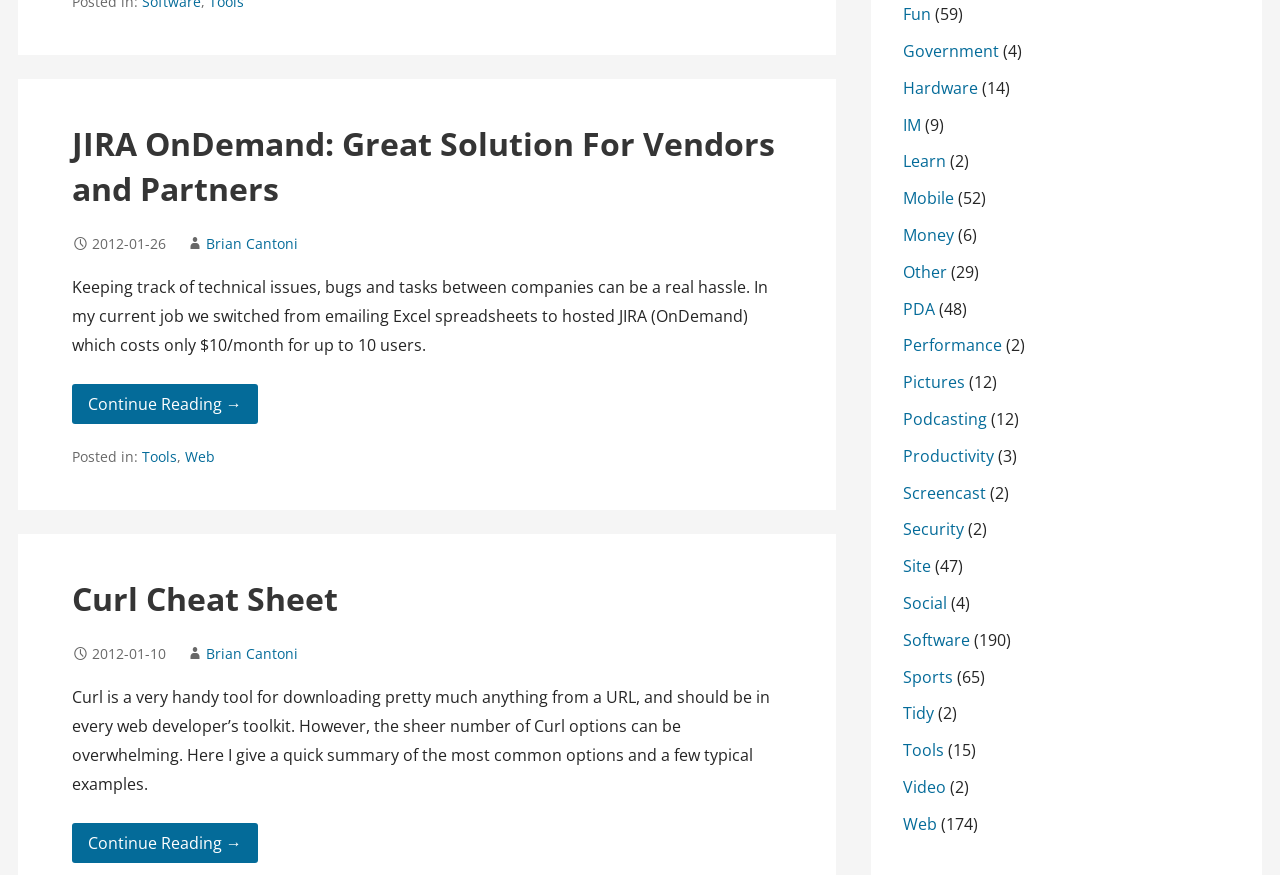How many categories are listed on the webpage?
Look at the image and provide a detailed response to the question.

There are 25 categories listed on the webpage, including 'Fun', 'Government', 'Hardware', and so on, each with a number of posts in parentheses.